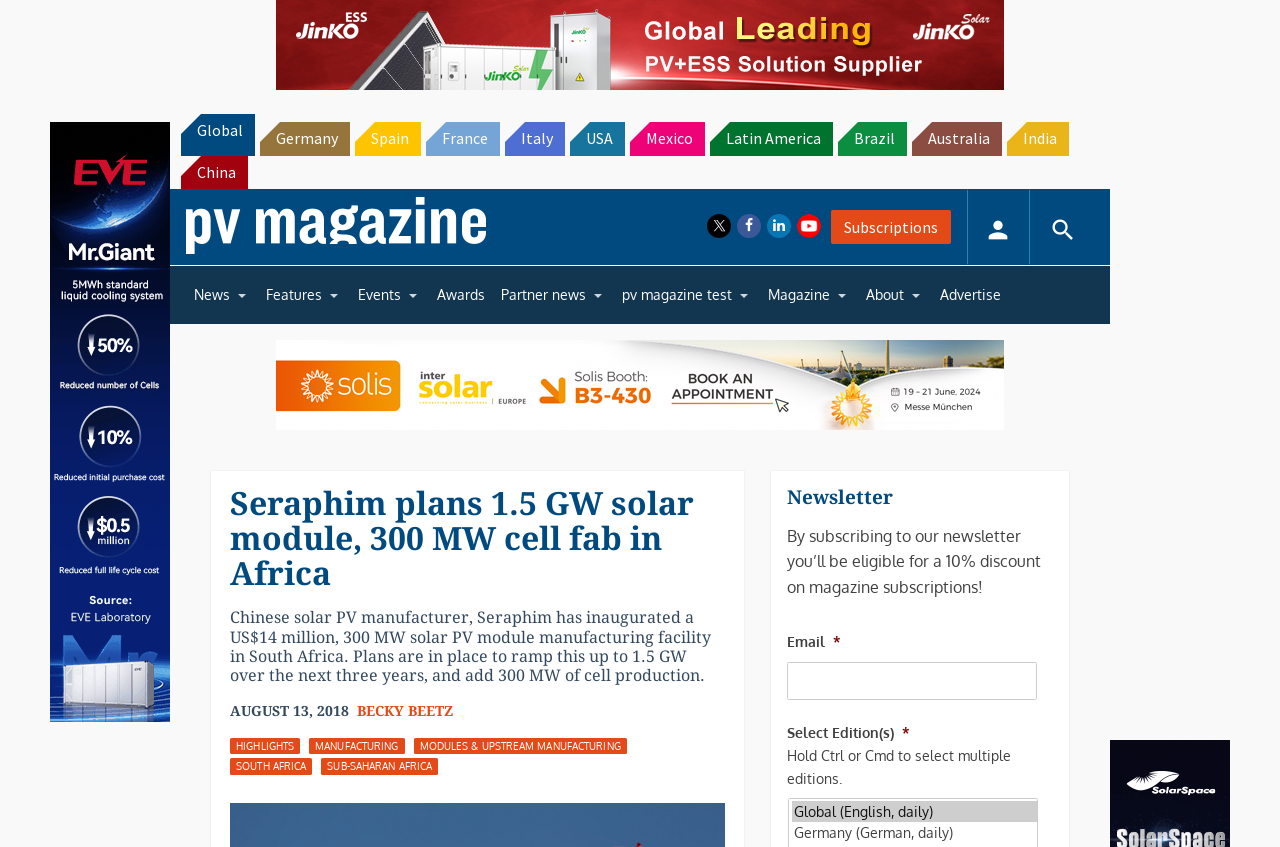What is the name of the solar PV manufacturer?
Answer the question with a single word or phrase, referring to the image.

Seraphim